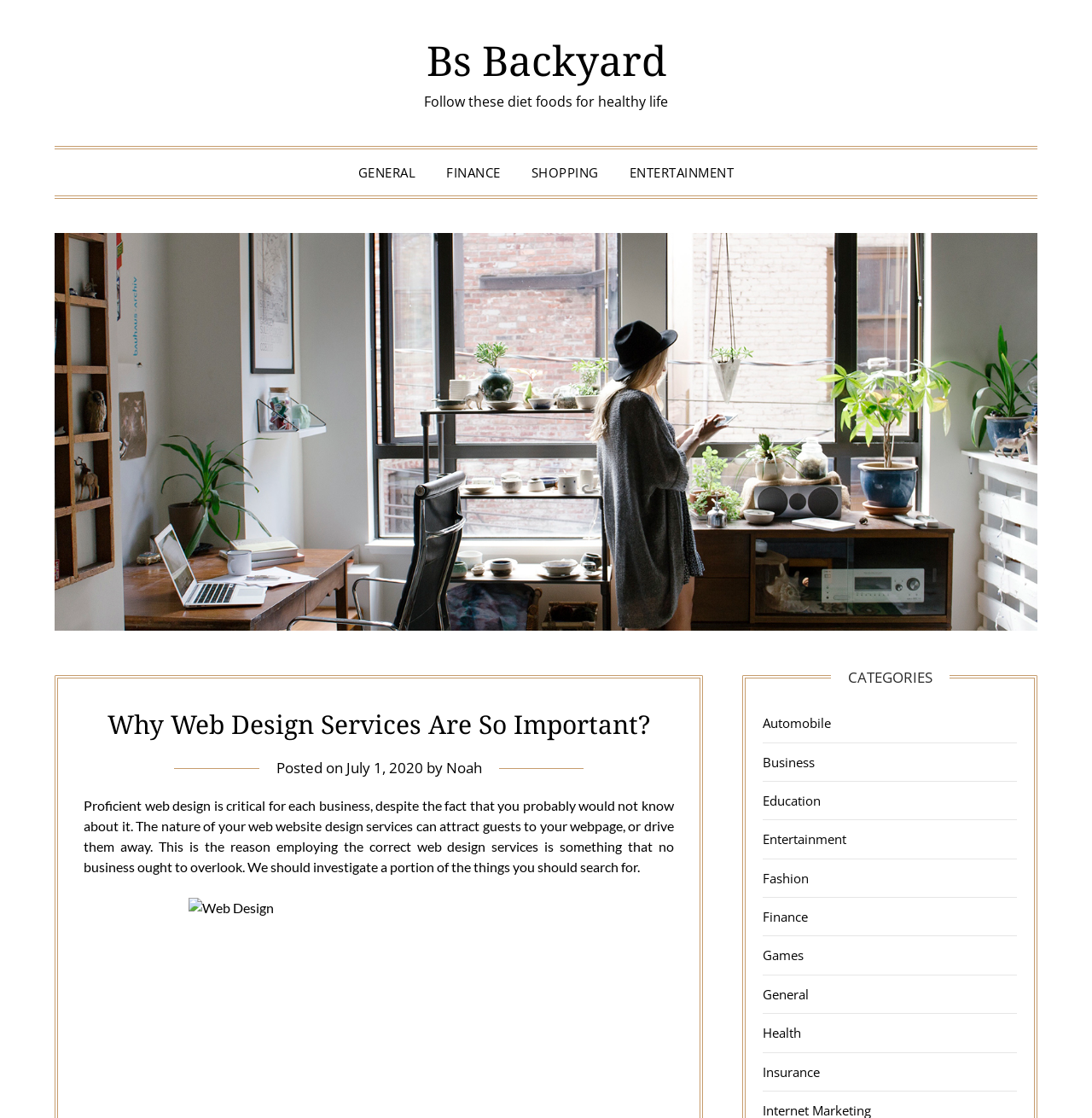Look at the image and answer the question in detail:
How many main sections are there in the webpage?

There are two main sections in the webpage, the top section which contains the website name, navigation links, and a header image, and the bottom section which contains the article content and categories.